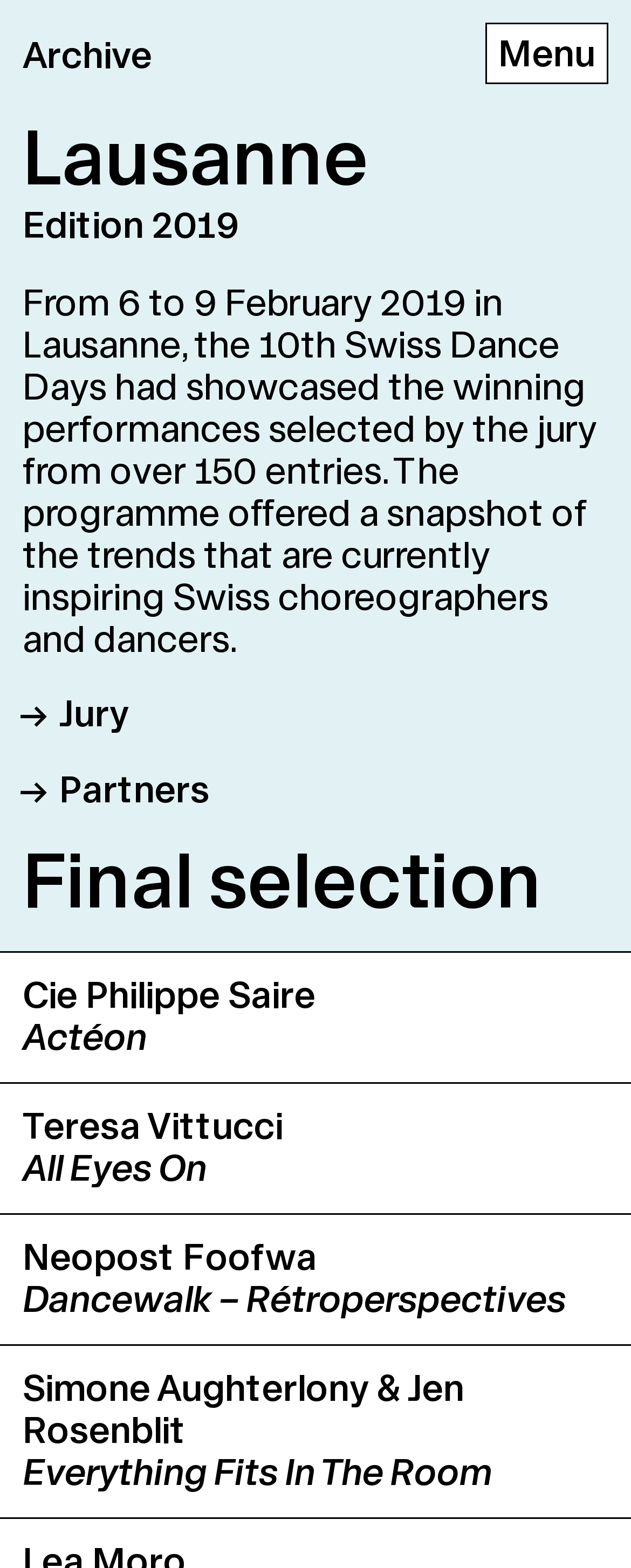What is the name of the partner organization?
Please give a detailed and elaborate explanation in response to the question.

The name of the partner organization Théâtre Vidy-Lausanne is mentioned in the StaticText 'Théâtre Vidy-Lausanne' which is located at [0.036, 0.53, 0.644, 0.555]. This text is part of a list of partners, indicating that Théâtre Vidy-Lausanne is a collaborating organization with the Swiss Dance Days.